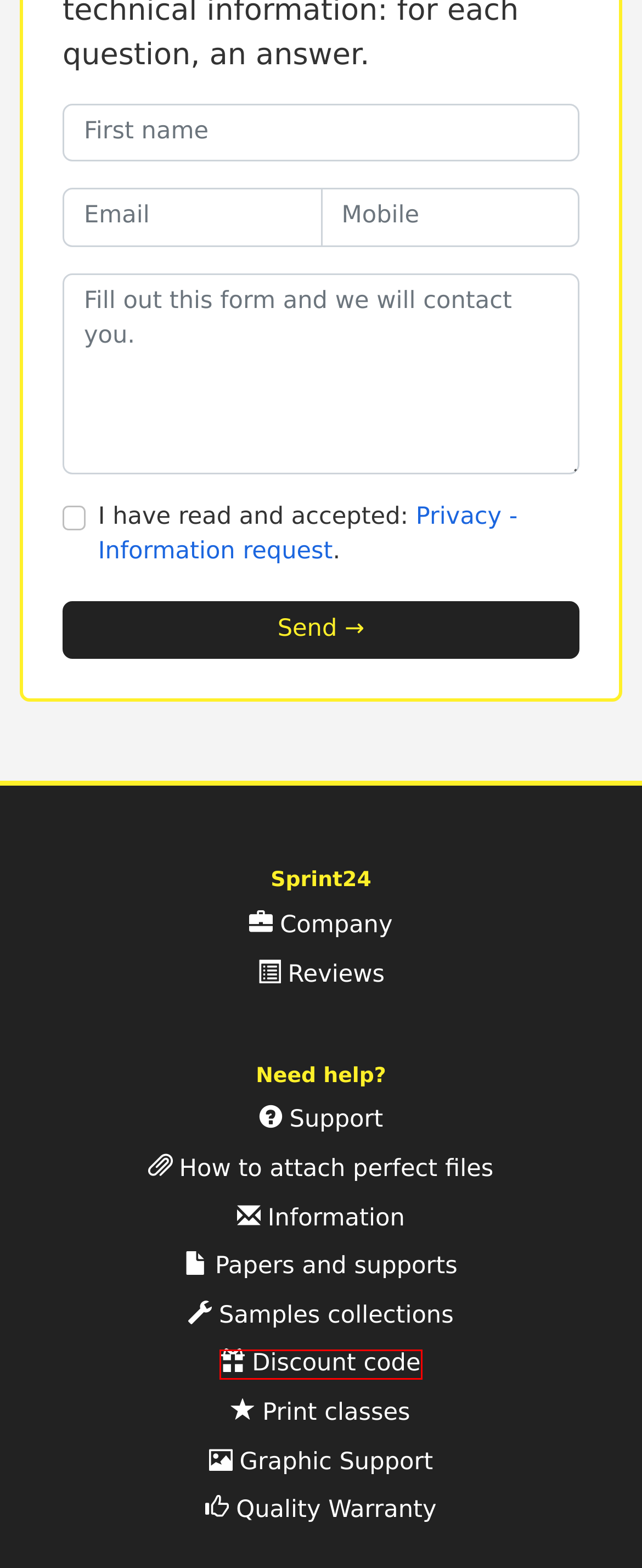Examine the screenshot of a webpage featuring a red bounding box and identify the best matching webpage description for the new page that results from clicking the element within the box. Here are the options:
A. Online Printing Service | Custom Digital Printing | sprint24.net
B. Graphic Support | sprint24.net
C. Discount Code: Printing Custom Online UK | sprint24.net
D. Tipografia Online | Stampa Online Personalizzata | sprint24.com
E. Digital Printing With Sprint24’s Online Typography | sprint24.net
F. Online printing press in Rome | Sprint24's new offset and digital pri… | sprint24.net
G. Samples collections | sprint24.net
H. Print classes | sprint24.net

C